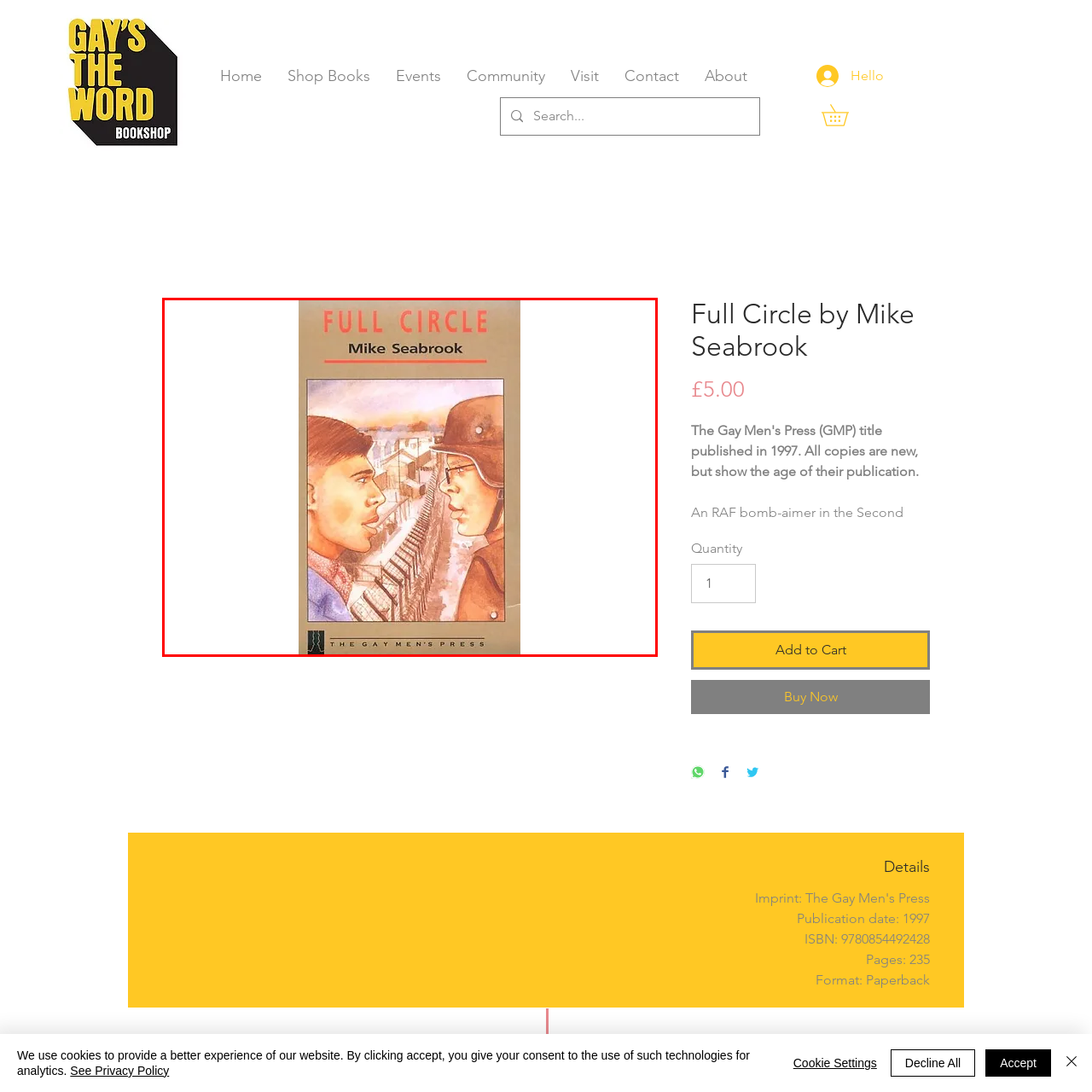Focus on the portion of the image highlighted in red and deliver a detailed explanation for the following question: What is the backdrop of the cover art?

The backdrop of the cover art features a barbed-wire fence, which is reminiscent of a wartime setting and hints at the themes of conflict and forbidden love central to the story.